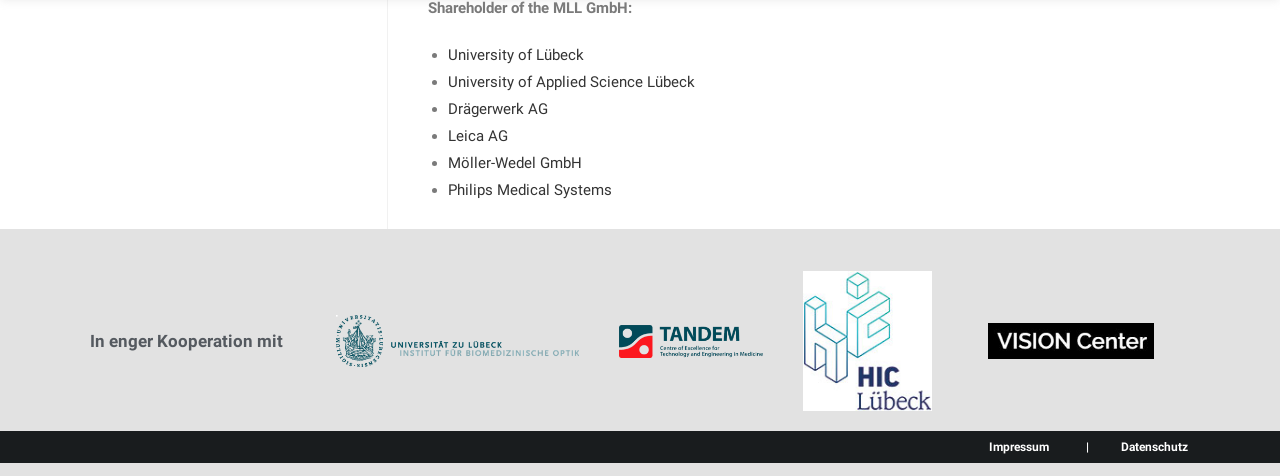Provide the bounding box coordinates of the section that needs to be clicked to accomplish the following instruction: "visit University of Lübeck."

[0.35, 0.097, 0.456, 0.134]